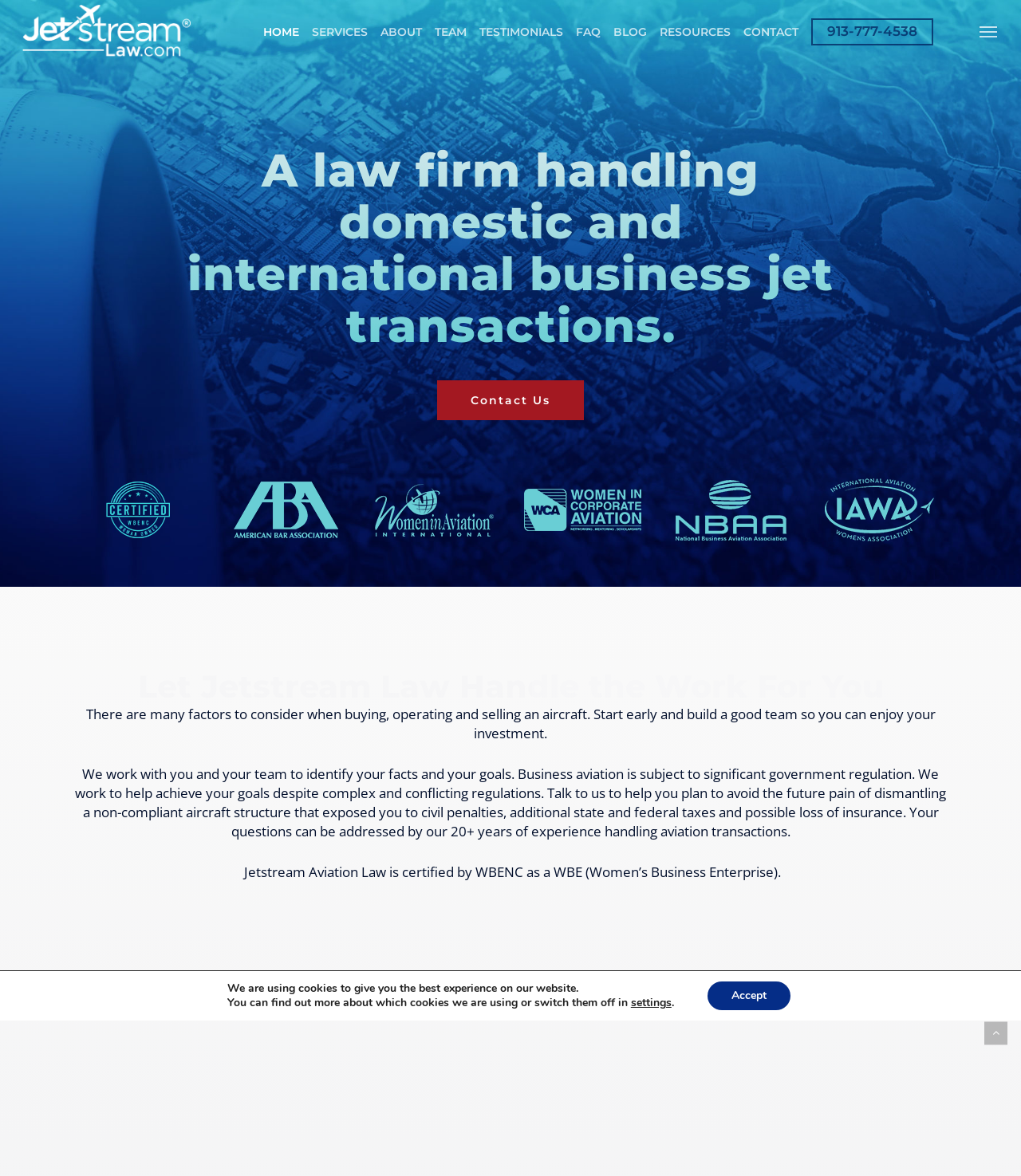What is the purpose of the law firm?
Answer the question based on the image using a single word or a brief phrase.

Handling aircraft transactions